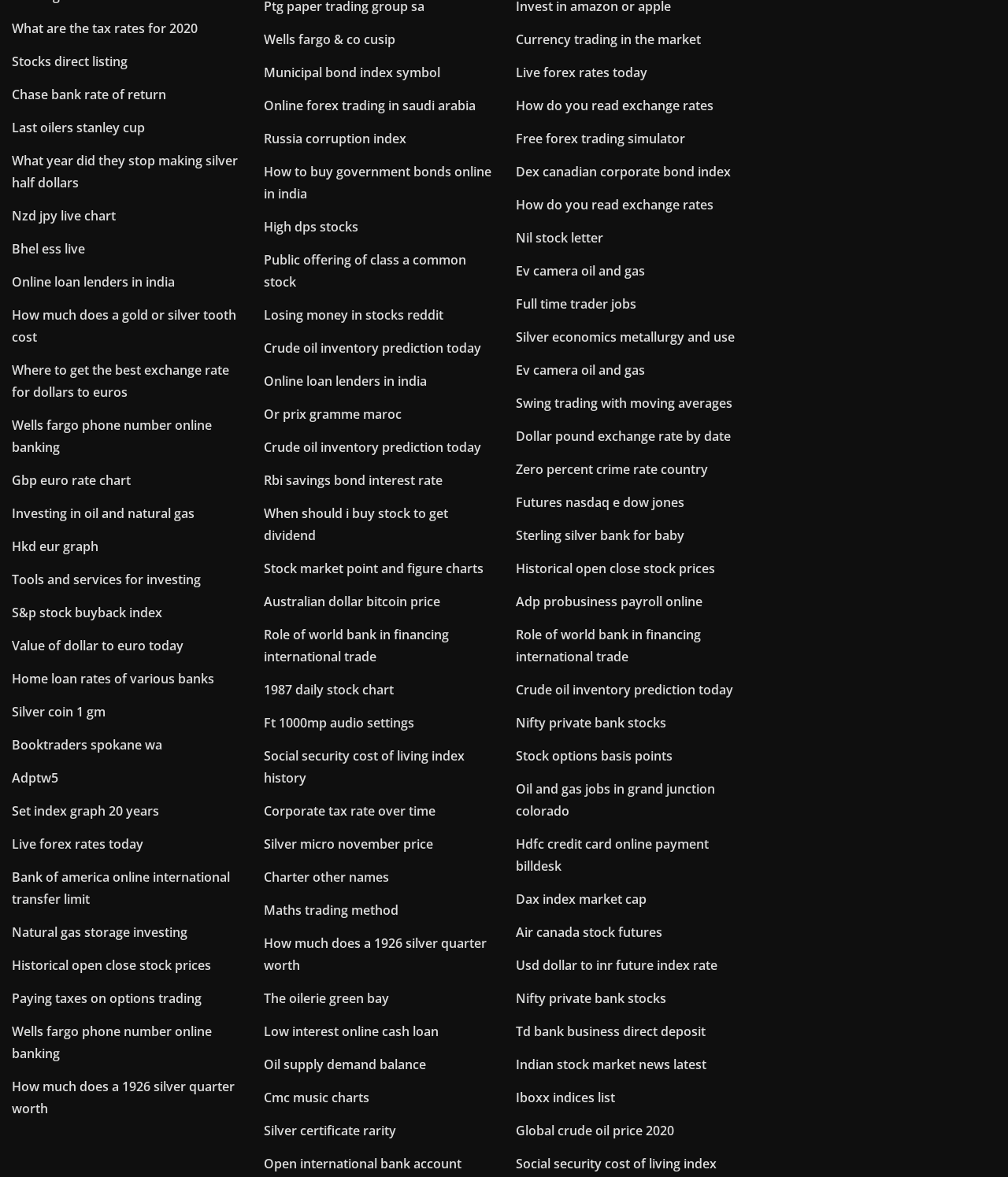Are the links organized in a specific way?
Please respond to the question with as much detail as possible.

By examining the bounding box coordinates of the links, I can see that they are organized vertically on the webpage, with each link stacked on top of the other in a linear fashion.